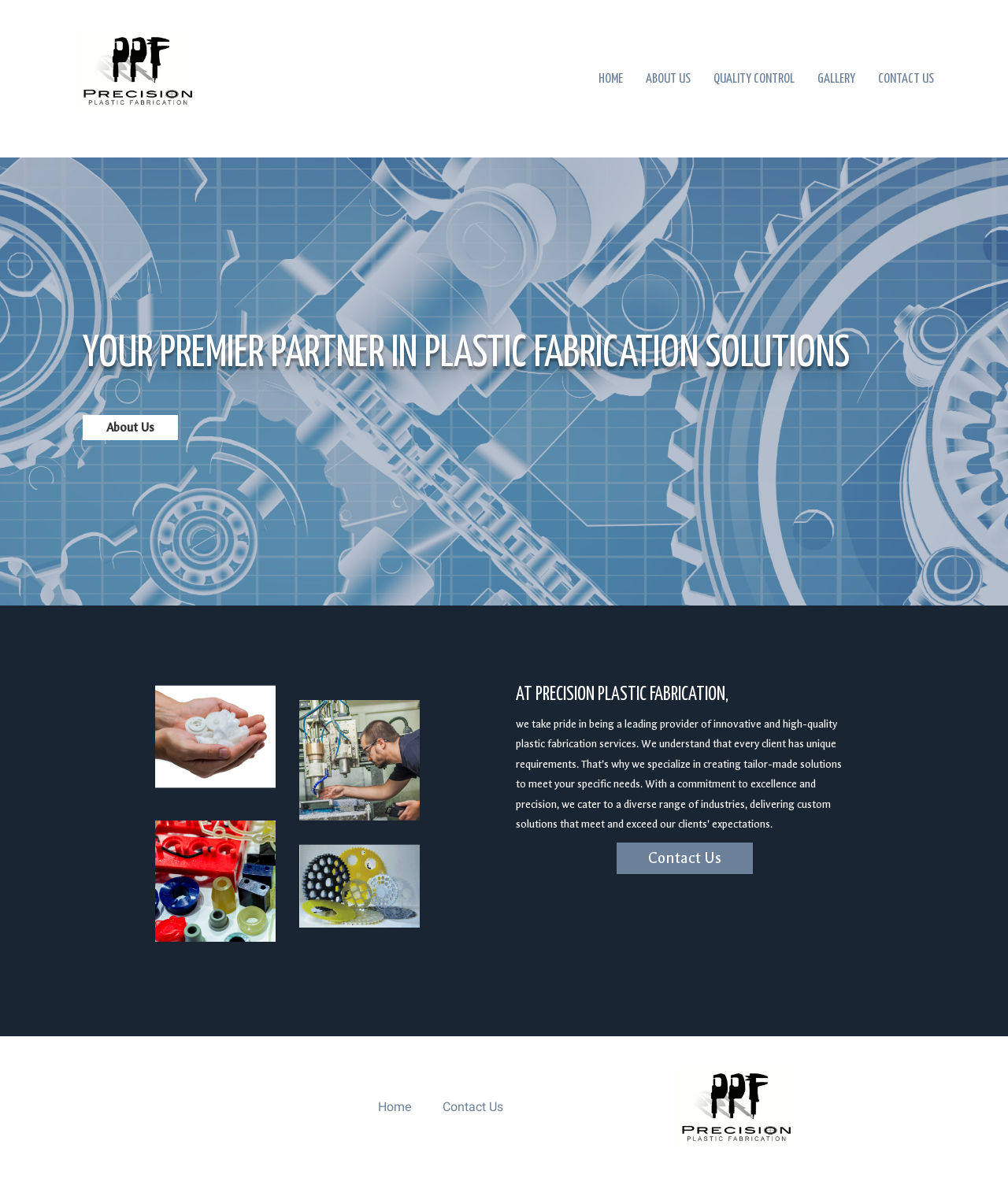Determine the bounding box coordinates of the area to click in order to meet this instruction: "Click on 'Digital Ecosystem'".

None